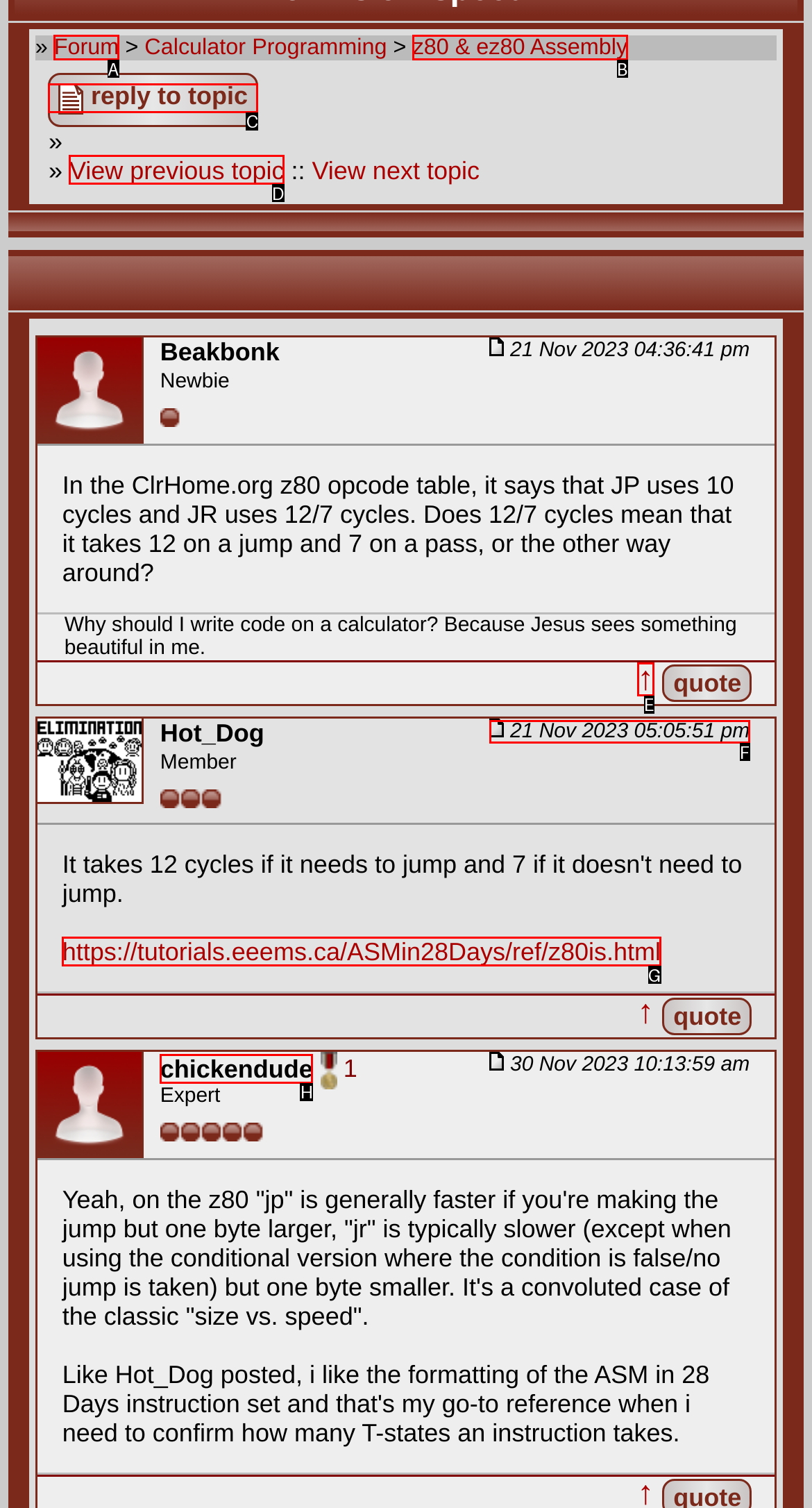Identify the option that corresponds to the given description: View previous topic. Reply with the letter of the chosen option directly.

D